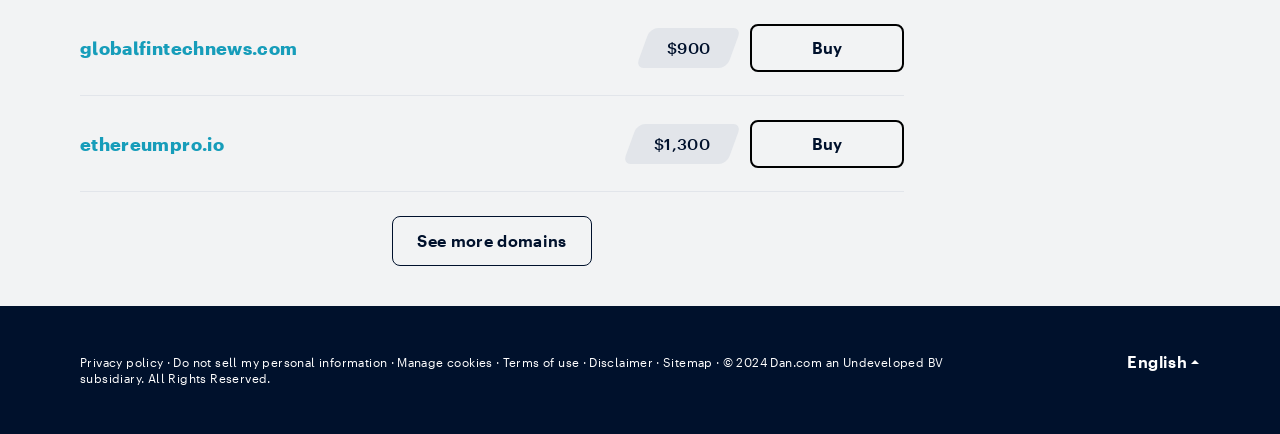Please find the bounding box coordinates of the section that needs to be clicked to achieve this instruction: "See more domains".

[0.306, 0.498, 0.462, 0.613]